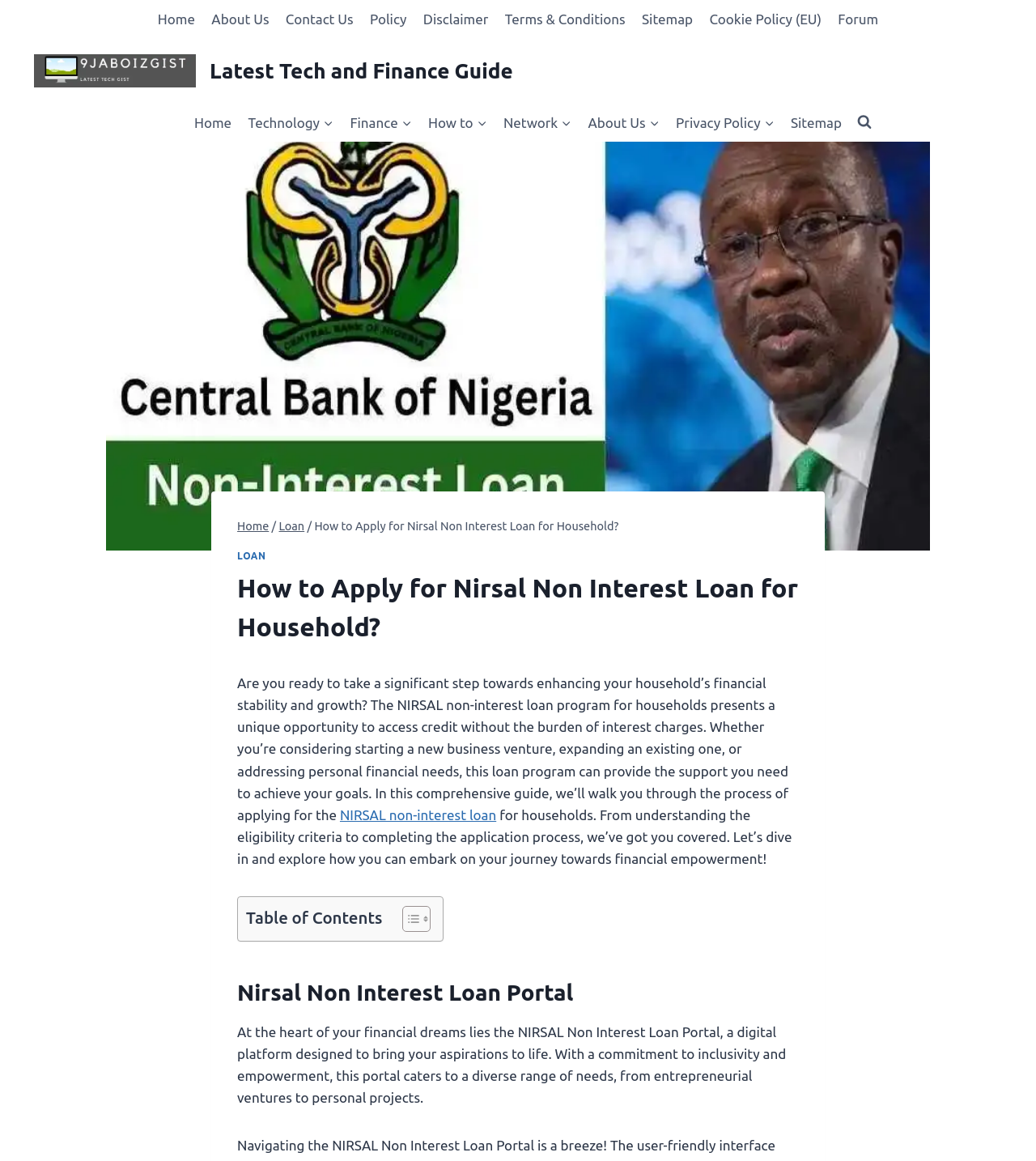Construct a comprehensive description capturing every detail on the webpage.

This webpage is about applying for the NIRSAL non-interest loan for households and achieving financial empowerment. At the top, there is a secondary navigation menu with 9 links, including "Home", "About Us", "Contact Us", and others. Below this menu, there is a primary navigation menu with 7 links, including "Home", "Technology", "Finance", and others.

On the left side of the page, there is an image related to smartphones, along with a link to a review page. On the right side, there is a search button. Above the main content, there is a breadcrumbs navigation menu showing the path "Home > Loan > How to Apply for Nirsal Non Interest Loan for Household?".

The main content is divided into sections. The first section has a heading "How to Apply for Nirsal Non Interest Loan for Household?" and a brief introduction to the NIRSAL non-interest loan program. There is also a link to learn more about the loan program.

Below this section, there is a table of contents with a toggle button. The table of contents is not expanded by default. Further down, there is a section about the NIRSAL Non Interest Loan Portal, which is a digital platform designed to support financial aspirations.

At the very bottom of the page, there is a "Scroll to top" button. Throughout the page, there are several images, including one related to the NIRSAL non-interest loan for households.